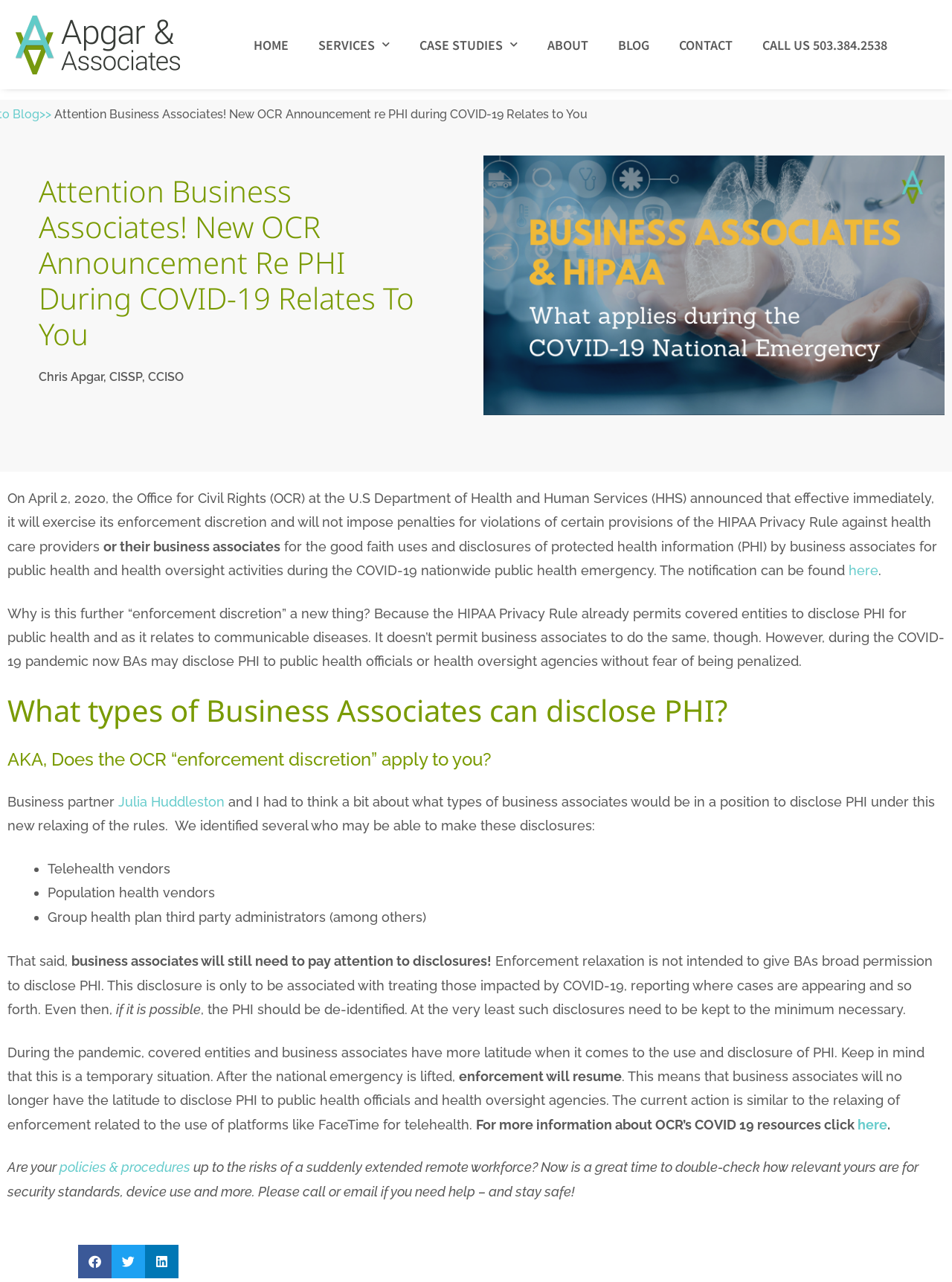Provide a one-word or one-phrase answer to the question:
What types of business associates can disclose PHI?

Telehealth vendors, population health vendors, etc.